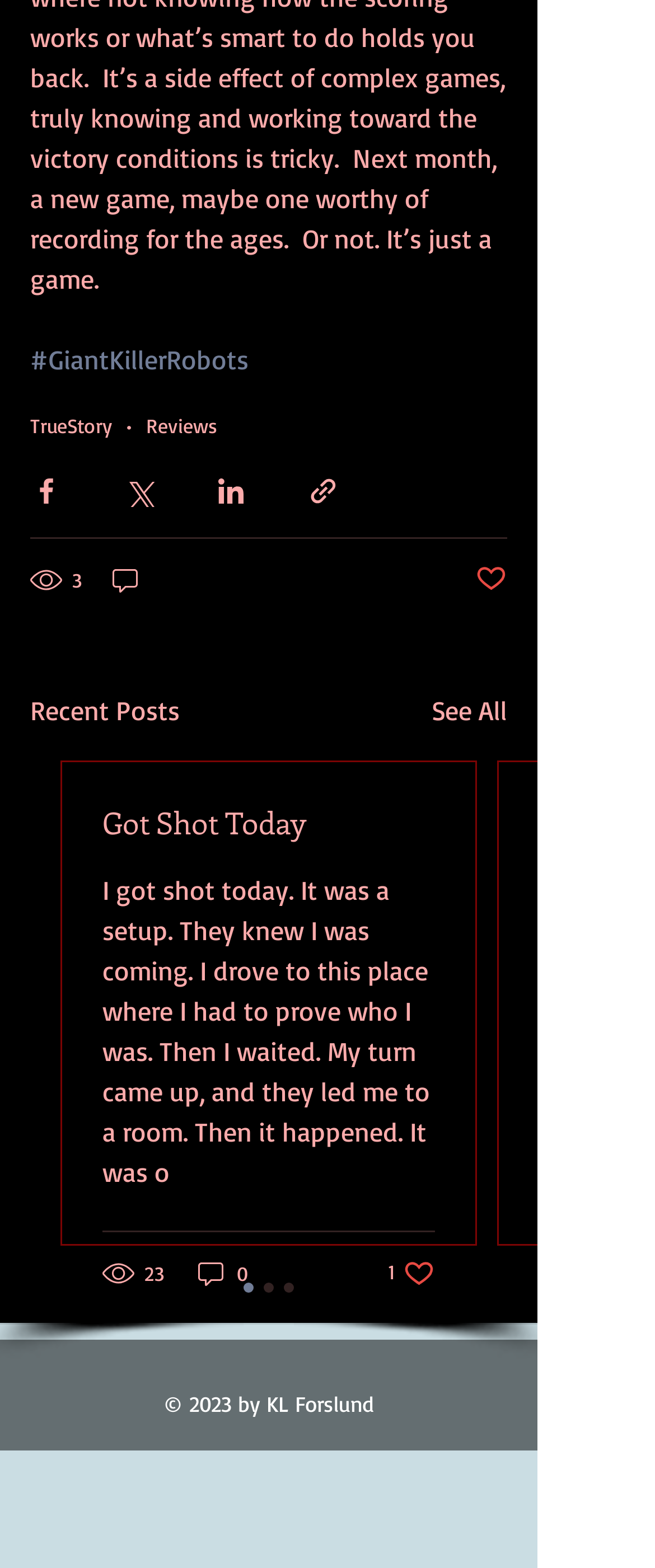Determine the coordinates of the bounding box for the clickable area needed to execute this instruction: "View Recent Posts".

[0.046, 0.44, 0.274, 0.466]